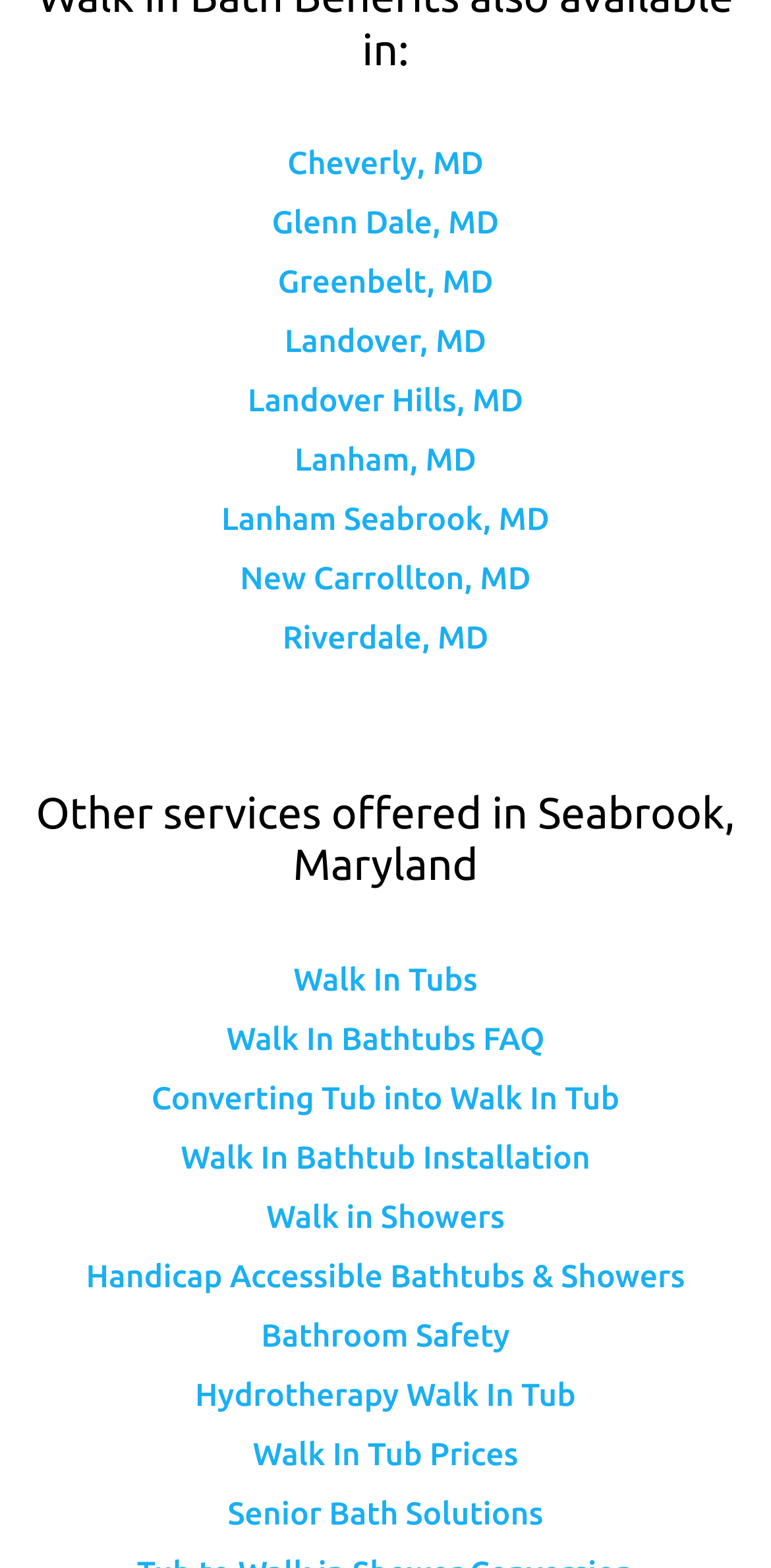What is the city of the first link?
Please provide a single word or phrase answer based on the image.

Cheverly, MD